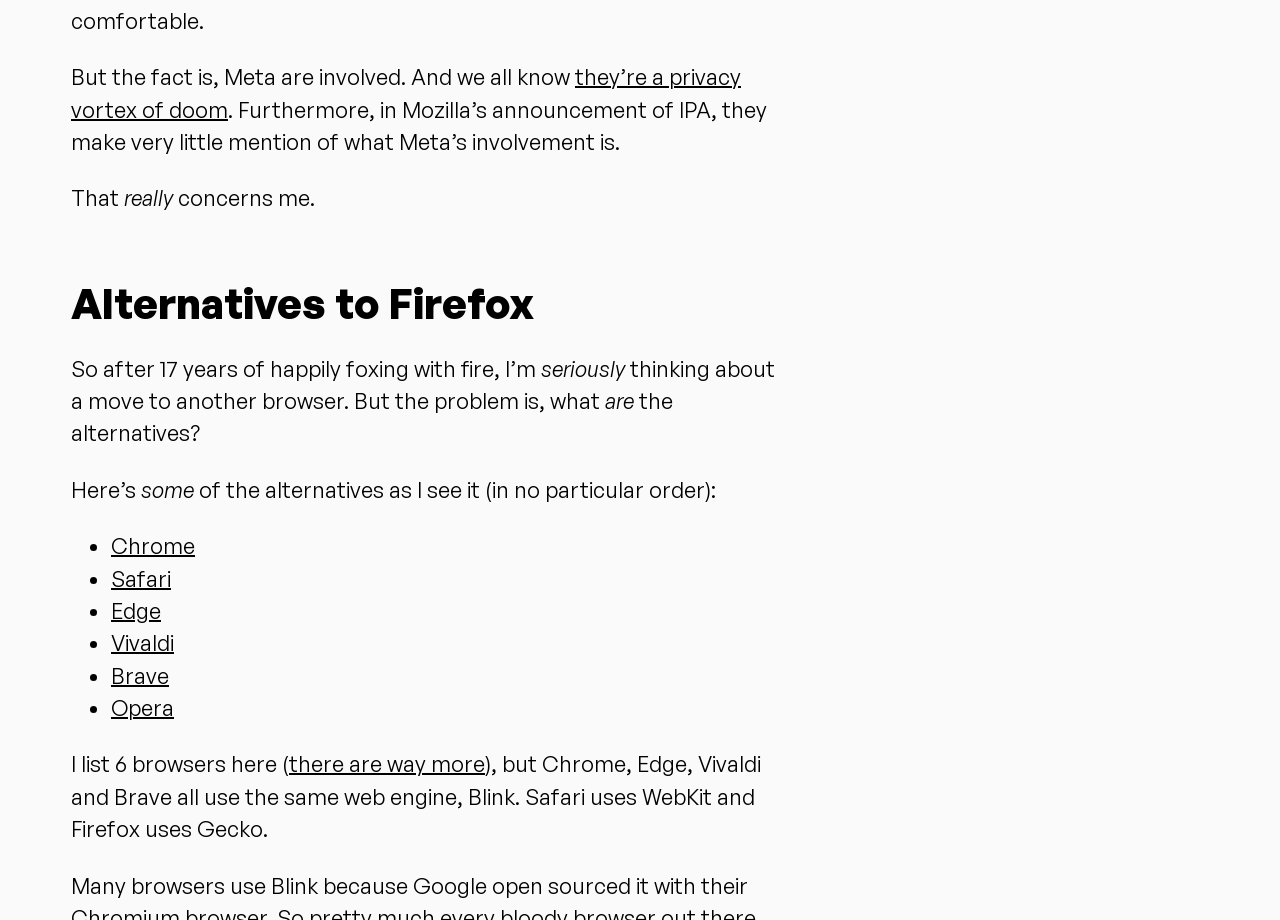Please find and report the bounding box coordinates of the element to click in order to perform the following action: "Read more about teaming up with Meta". The coordinates should be expressed as four float numbers between 0 and 1, in the format [left, top, right, bottom].

[0.434, 0.247, 0.604, 0.276]